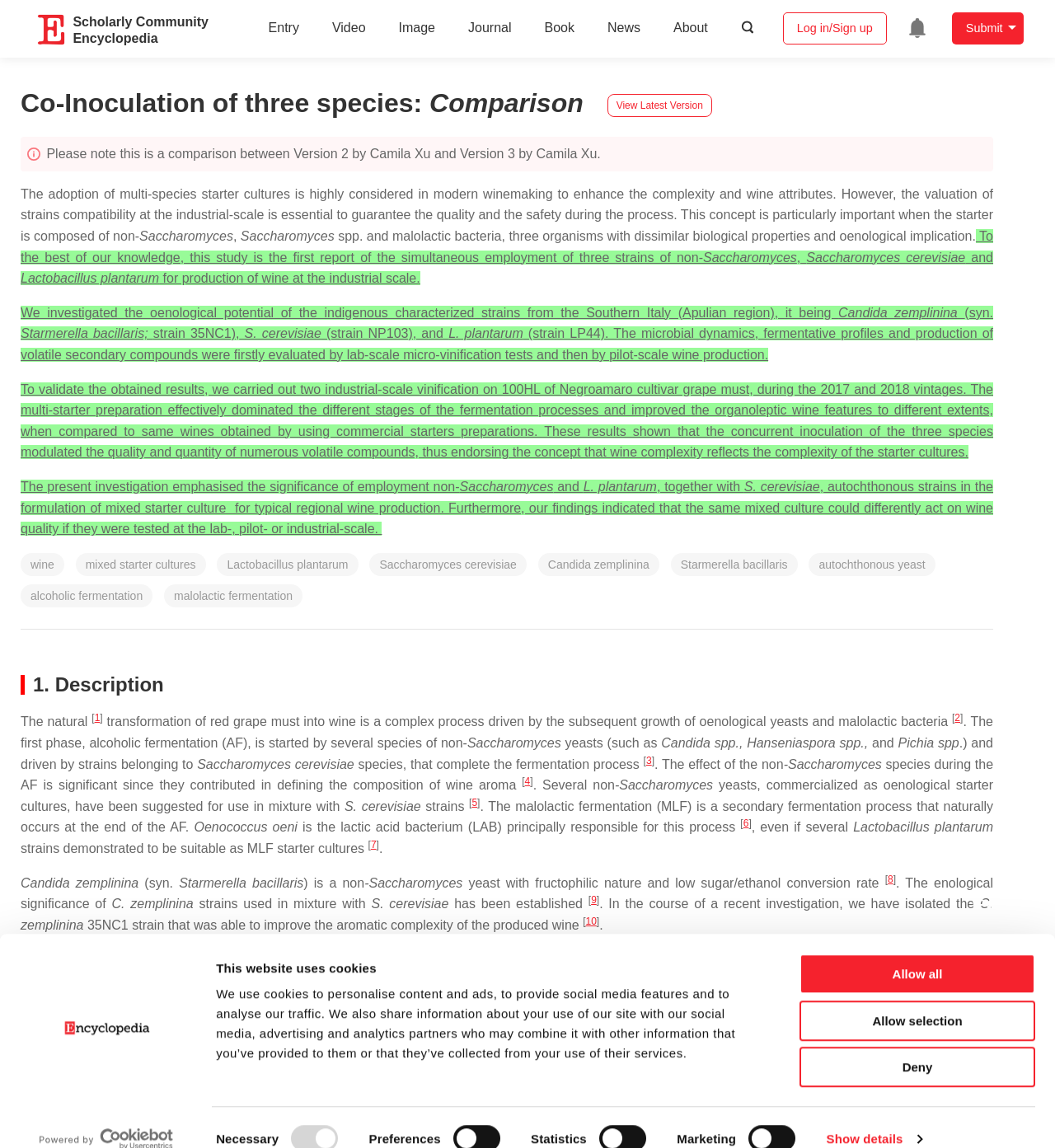Please find the bounding box coordinates of the clickable region needed to complete the following instruction: "Search for something". The bounding box coordinates must consist of four float numbers between 0 and 1, i.e., [left, top, right, bottom].

[0.73, 0.011, 0.811, 0.039]